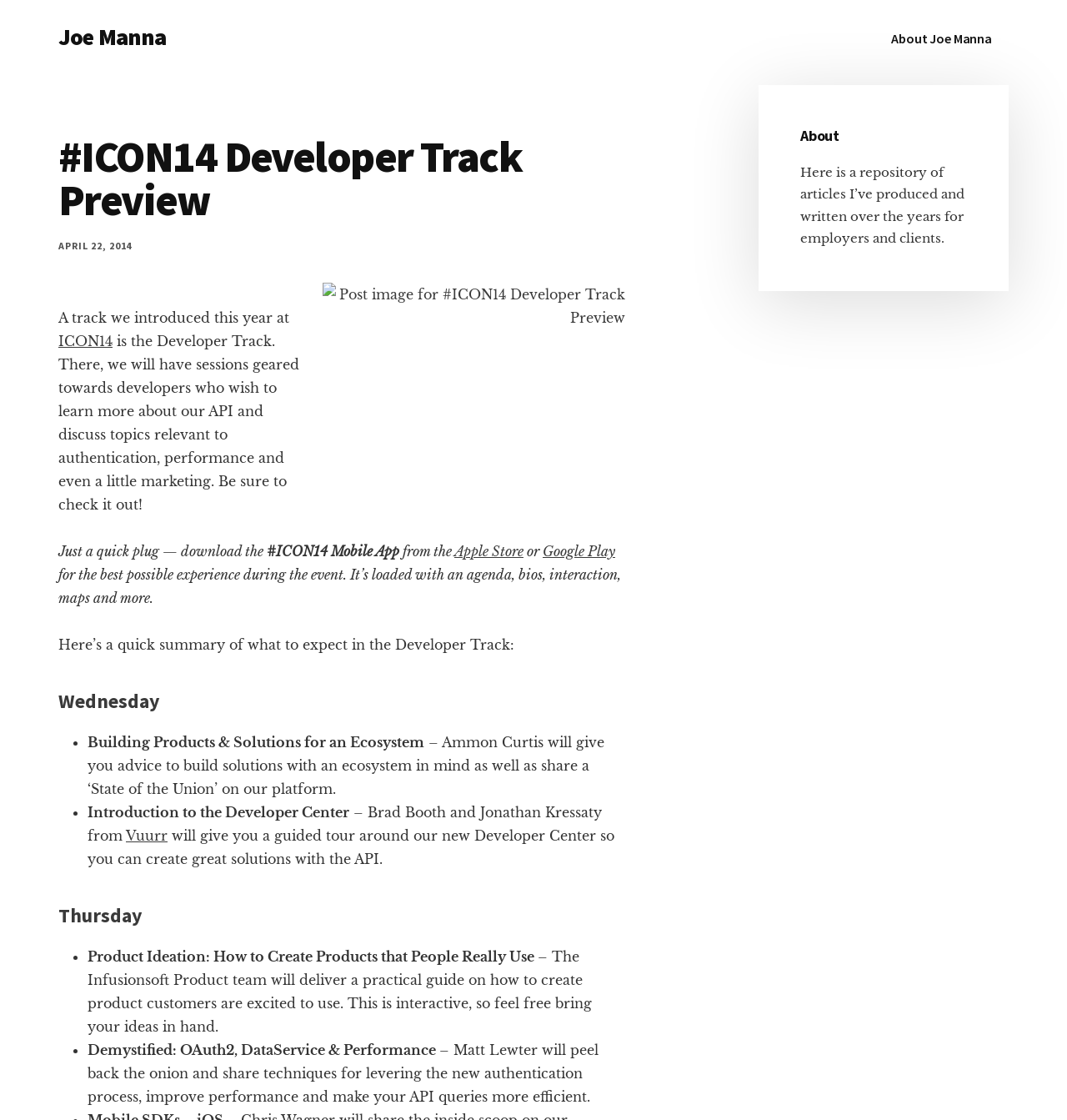Please provide the main heading of the webpage content.

#ICON14 Developer Track Preview